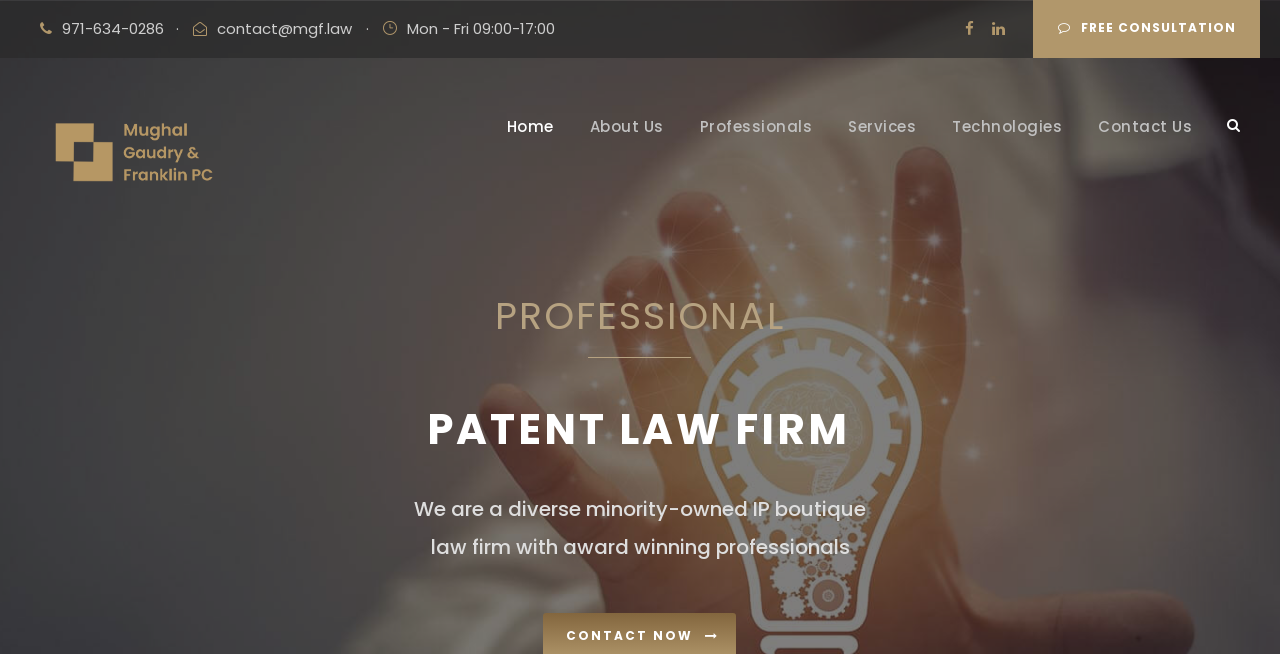Refer to the screenshot and give an in-depth answer to this question: What type of law firm is this?

I found this information by looking at the middle section of the webpage, where the firm's description is written. The text 'We are a diverse minority-owned IP boutique law firm...' is written in a static text element with the bounding box coordinates [0.323, 0.757, 0.677, 0.858].